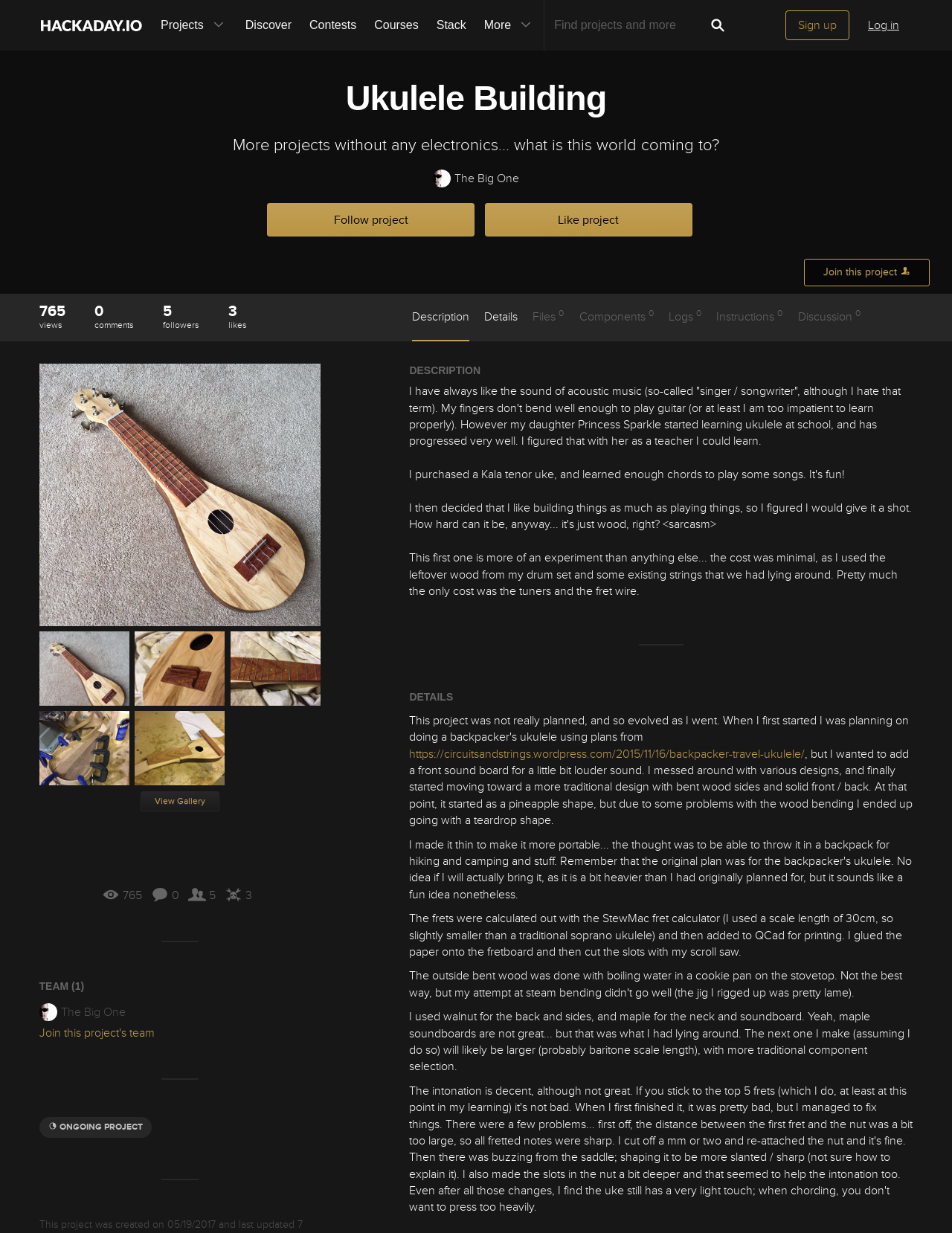What is the project name?
Answer the question with as much detail as possible.

I determined the project name by looking at the heading element with the text 'Ukulele Building' which is located at the top of the webpage.